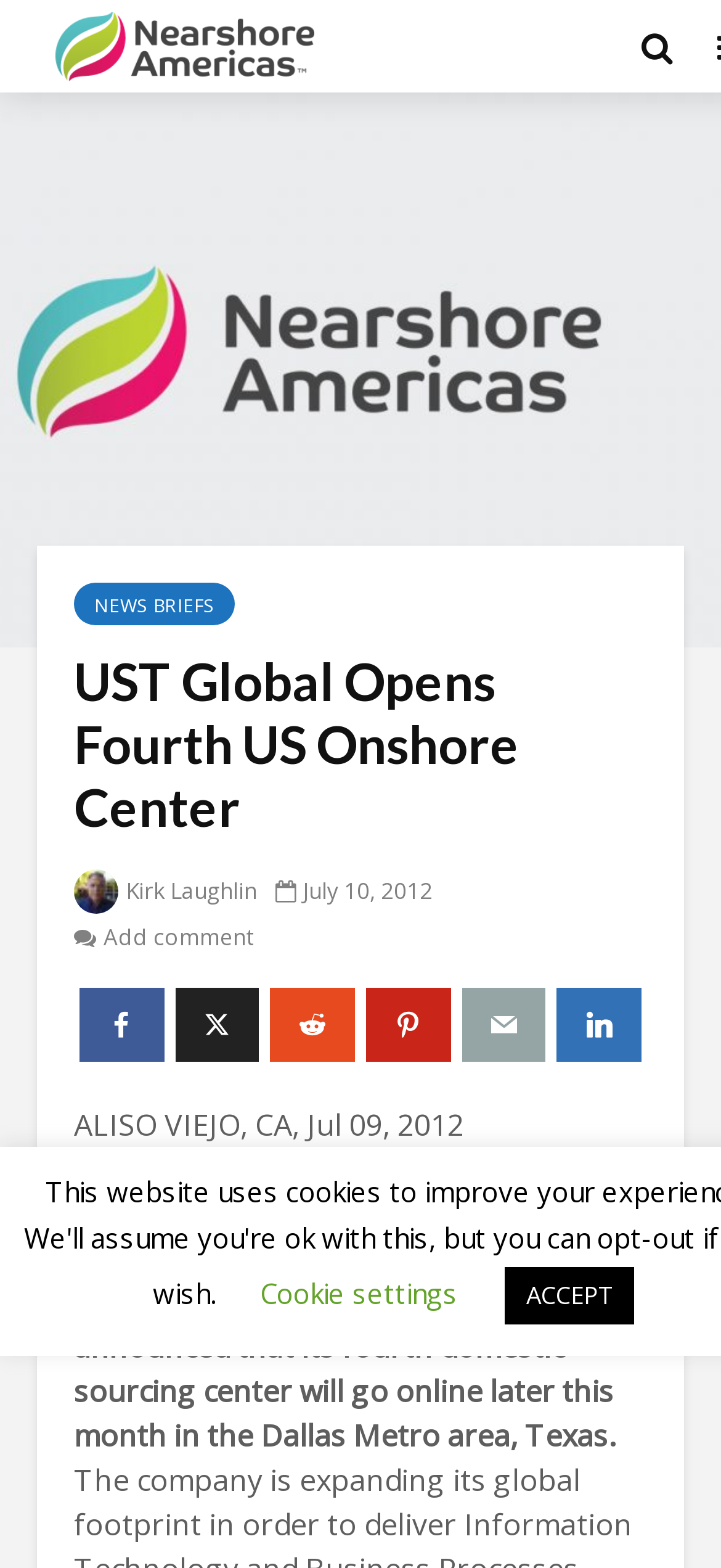Find the bounding box of the UI element described as: "Reddit". The bounding box coordinates should be given as four float values between 0 and 1, i.e., [left, top, right, bottom].

[0.375, 0.63, 0.492, 0.677]